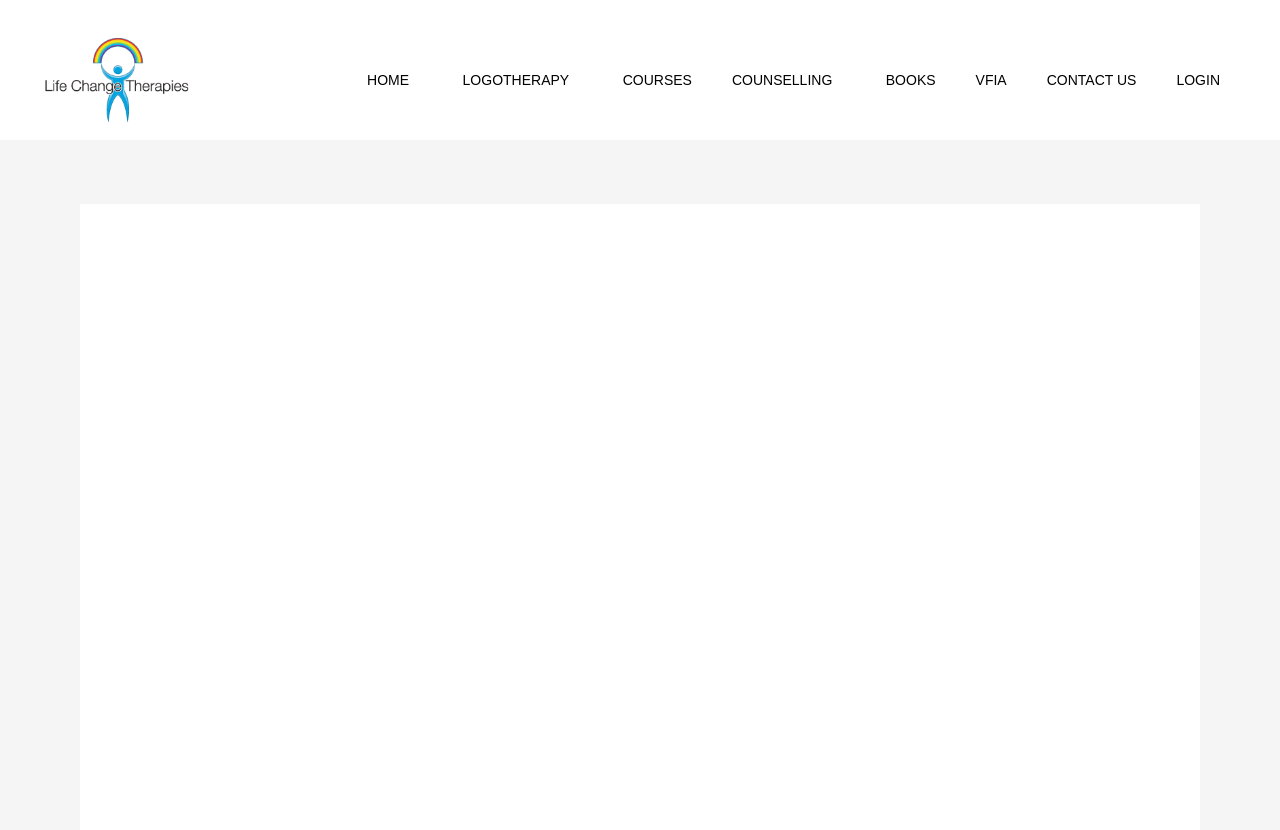What is the name of the course?
Please elaborate on the answer to the question with detailed information.

The course name can be found at the top of the webpage, which is 'Unit 4: Use Logotherapy with Mental Disorders - Life Change Therapies'.